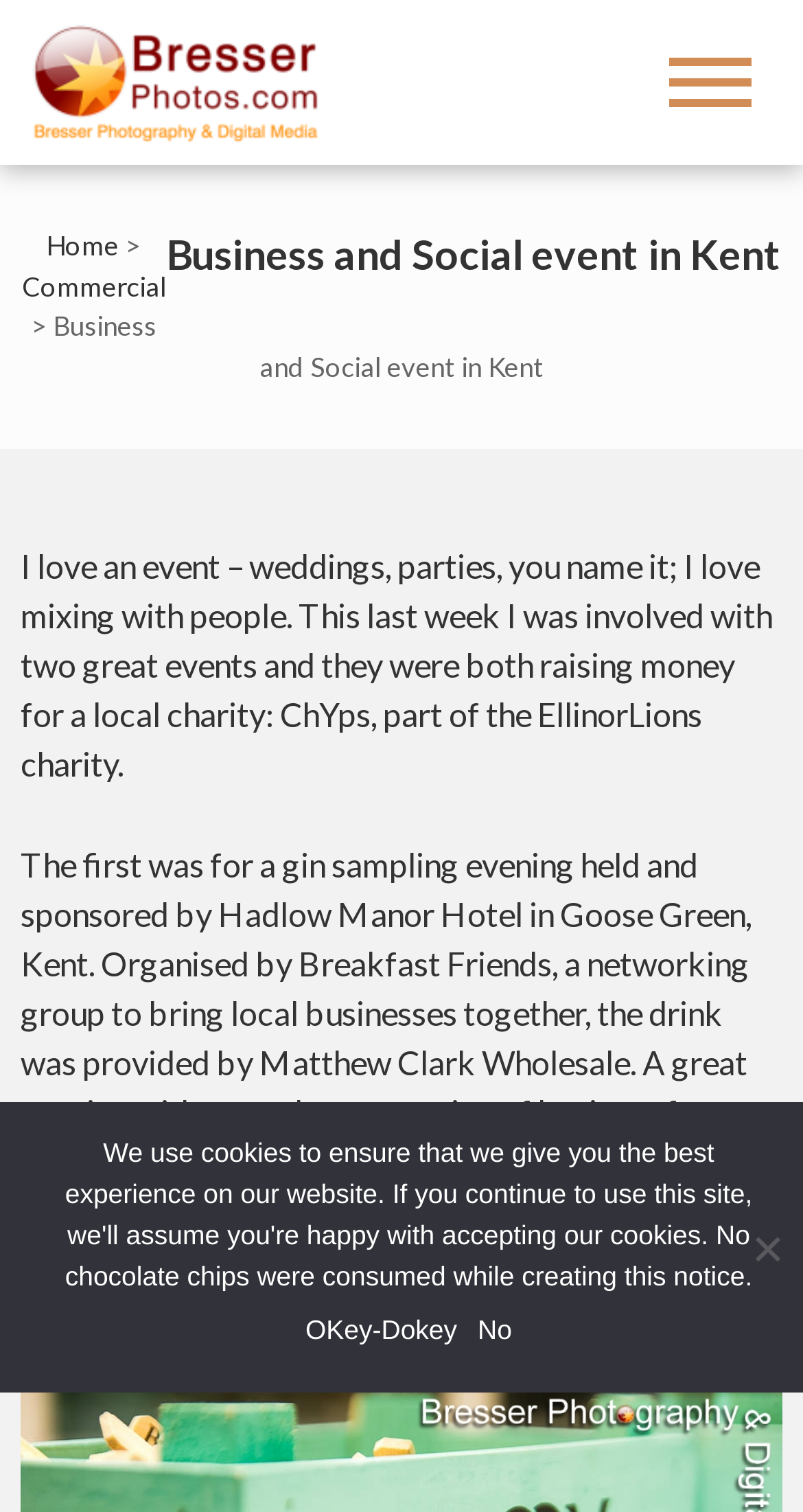Offer a thorough description of the webpage.

This webpage is about Kent events photographed by Bresserphotos.com. At the top, there is a link to the website's homepage, accompanied by a small image on the left. Below this, there is a heading that reads "Business and Social event in Kent". 

To the left of the heading, there are three links: "Home", "Commercial", and a separator symbol. The main content of the page is a blog post or article, which starts with a paragraph expressing the author's enthusiasm for events like weddings and parties. The text then describes two recent events the author was involved with, both of which were fundraising for a local charity.

The first event was a gin sampling evening held at Hadlow Manor Hotel in Goose Green, Kent, organized by a networking group called Breakfast Friends. The drink was provided by Matthew Clark Wholesale. The author found the evening interesting, particularly learning about different types of gin.

Below this text, there are three more links: "OKey-Dokey", "No", and another "No" at the bottom right corner of the page.